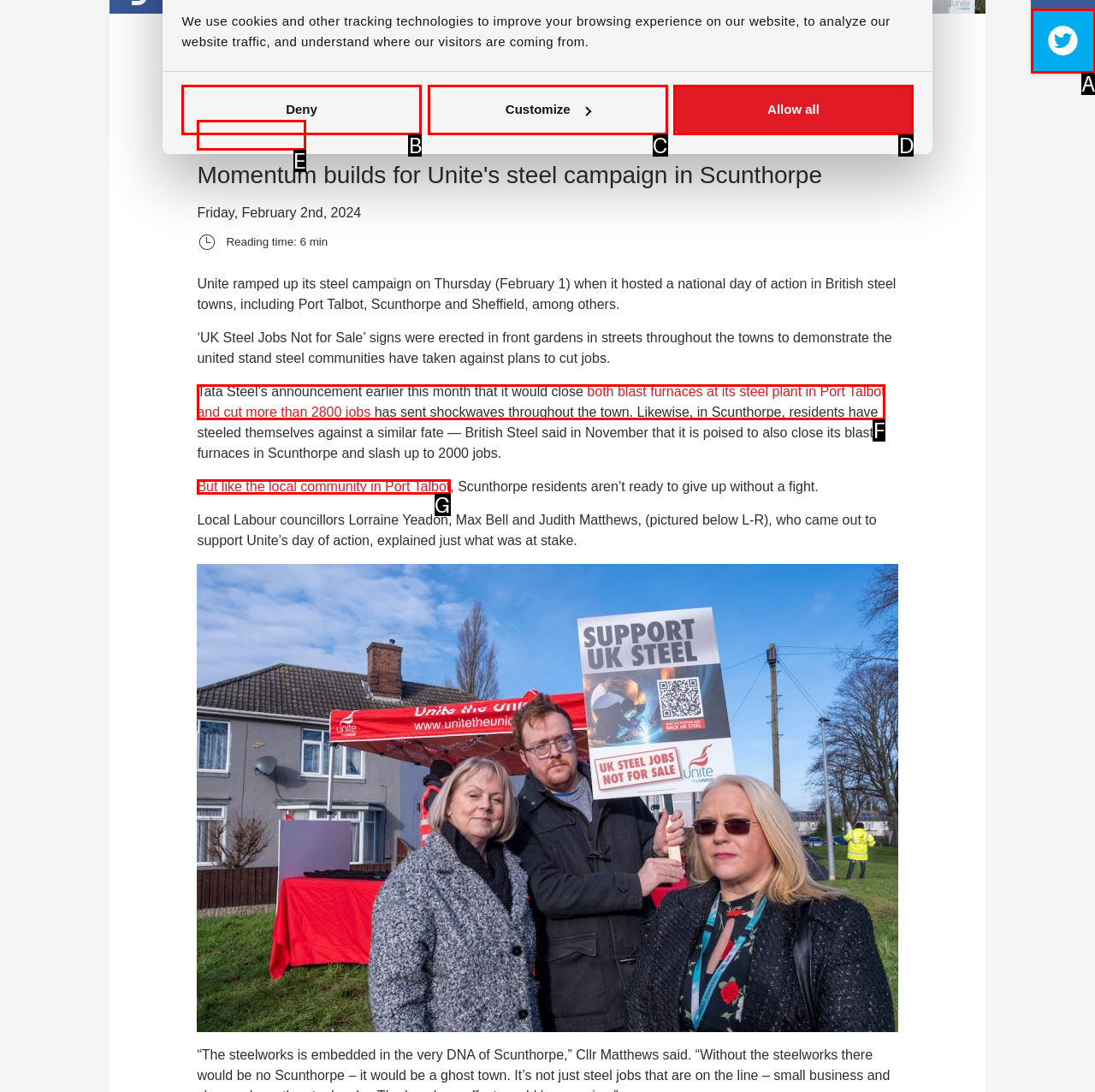Which HTML element matches the description: parent_node: SHARE aria-label="share twitter"?
Reply with the letter of the correct choice.

A